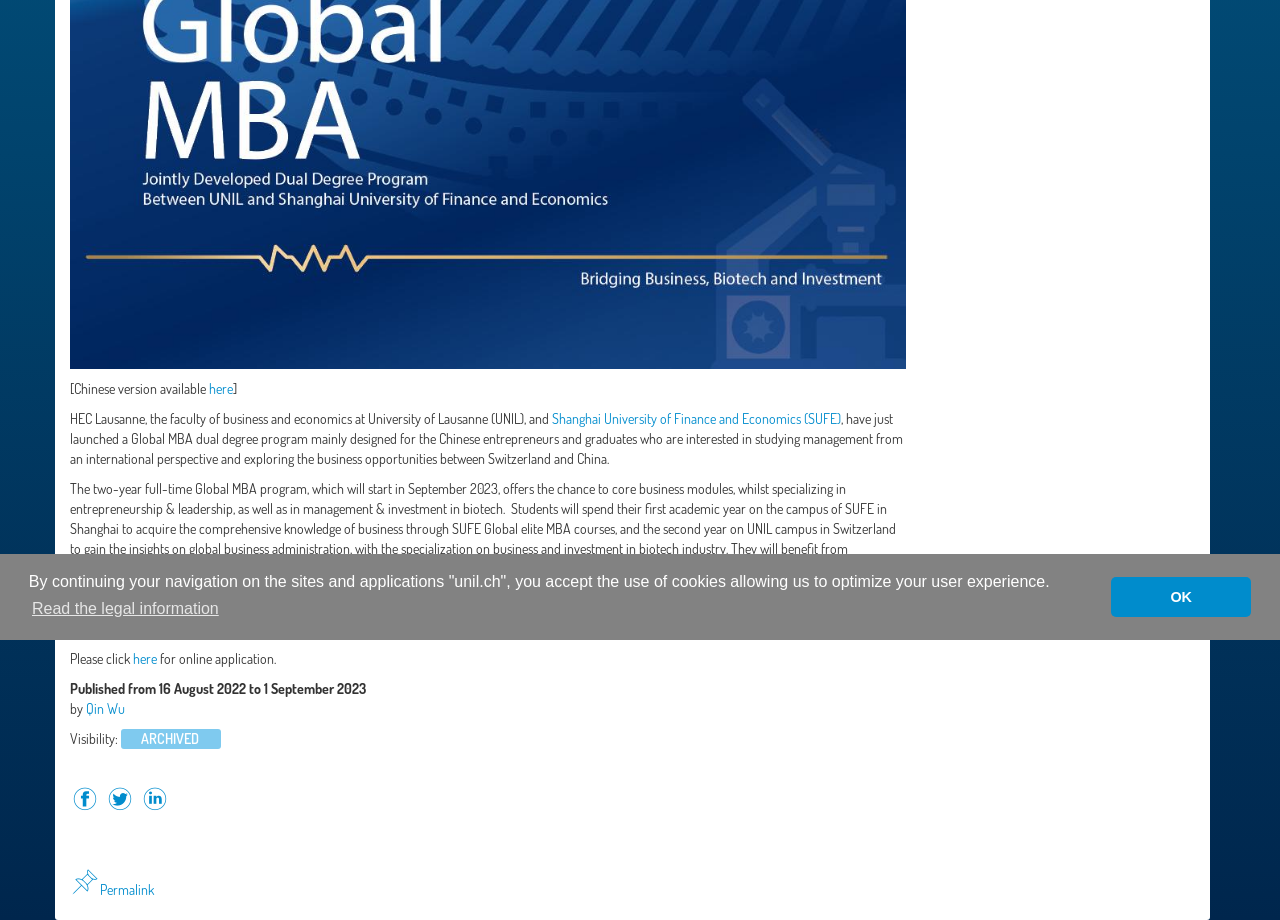Determine the bounding box for the UI element that matches this description: "Permalink".

[0.055, 0.958, 0.12, 0.976]